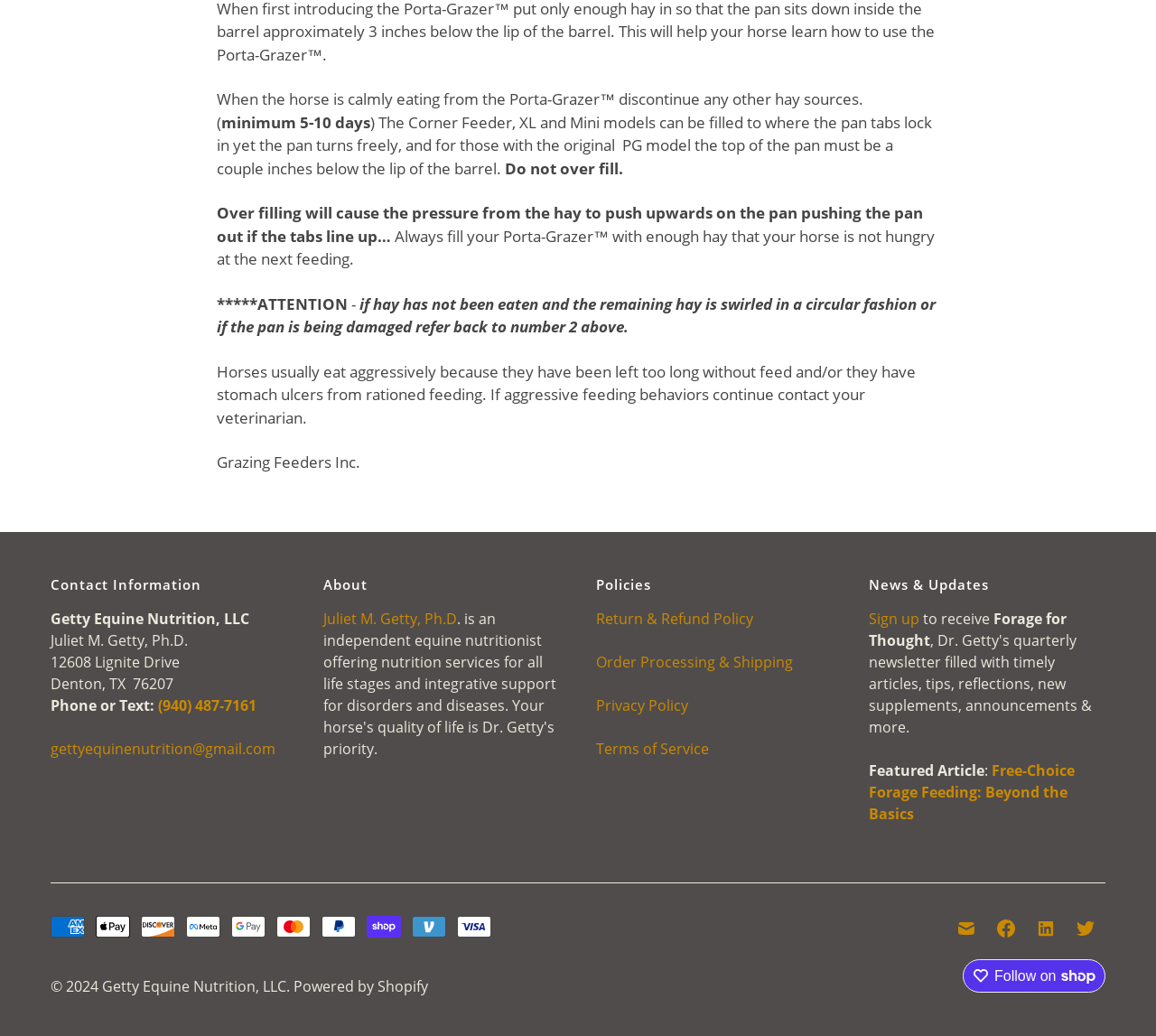What is the company name mentioned in the contact information?
Using the details shown in the screenshot, provide a comprehensive answer to the question.

I found the contact information section on the webpage, which contains the company name 'Getty Equine Nutrition, LLC' along with the address, phone number, and email.